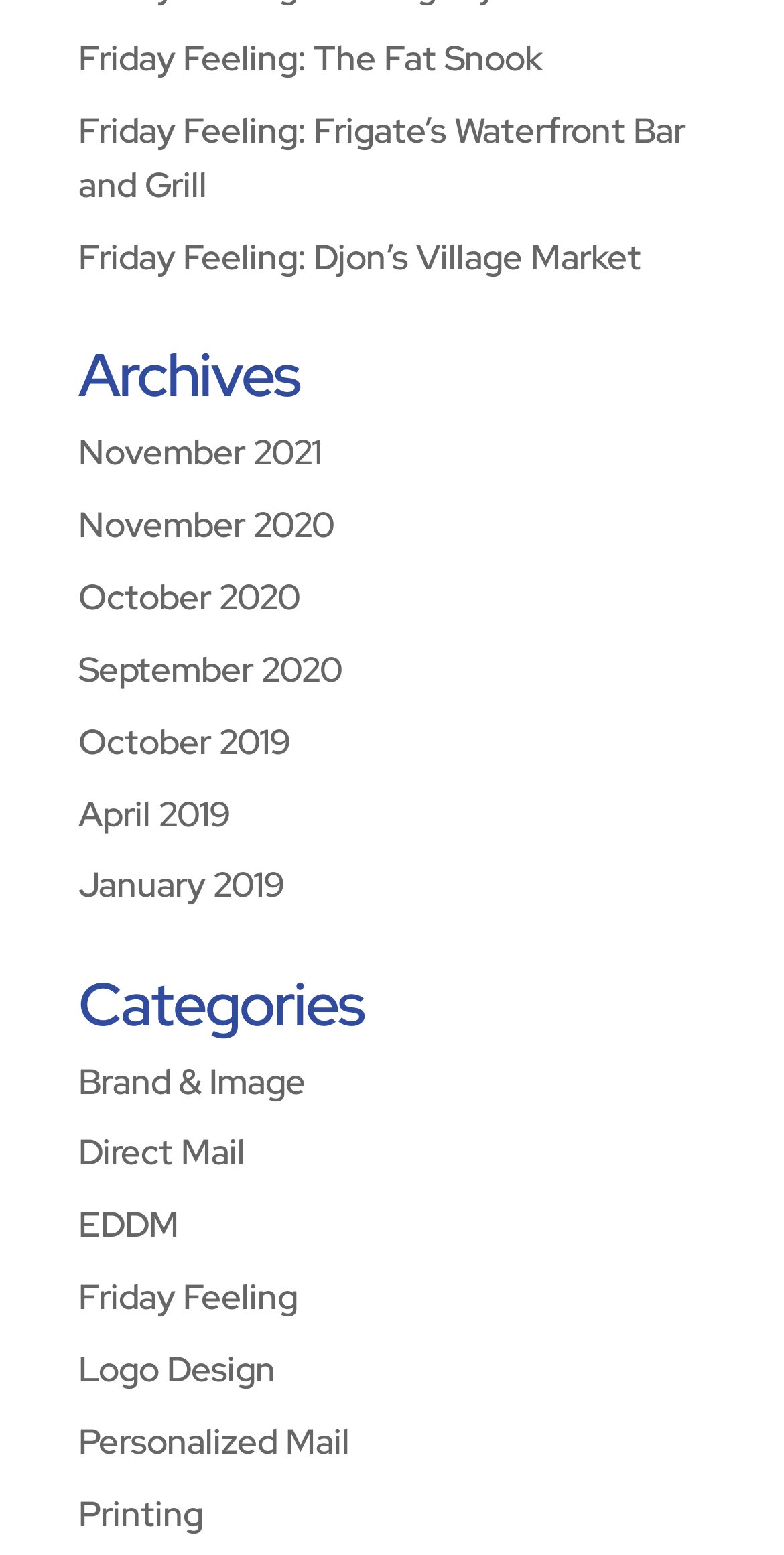Find the bounding box coordinates for the area that should be clicked to accomplish the instruction: "visit Logo Design page".

[0.1, 0.865, 0.351, 0.895]